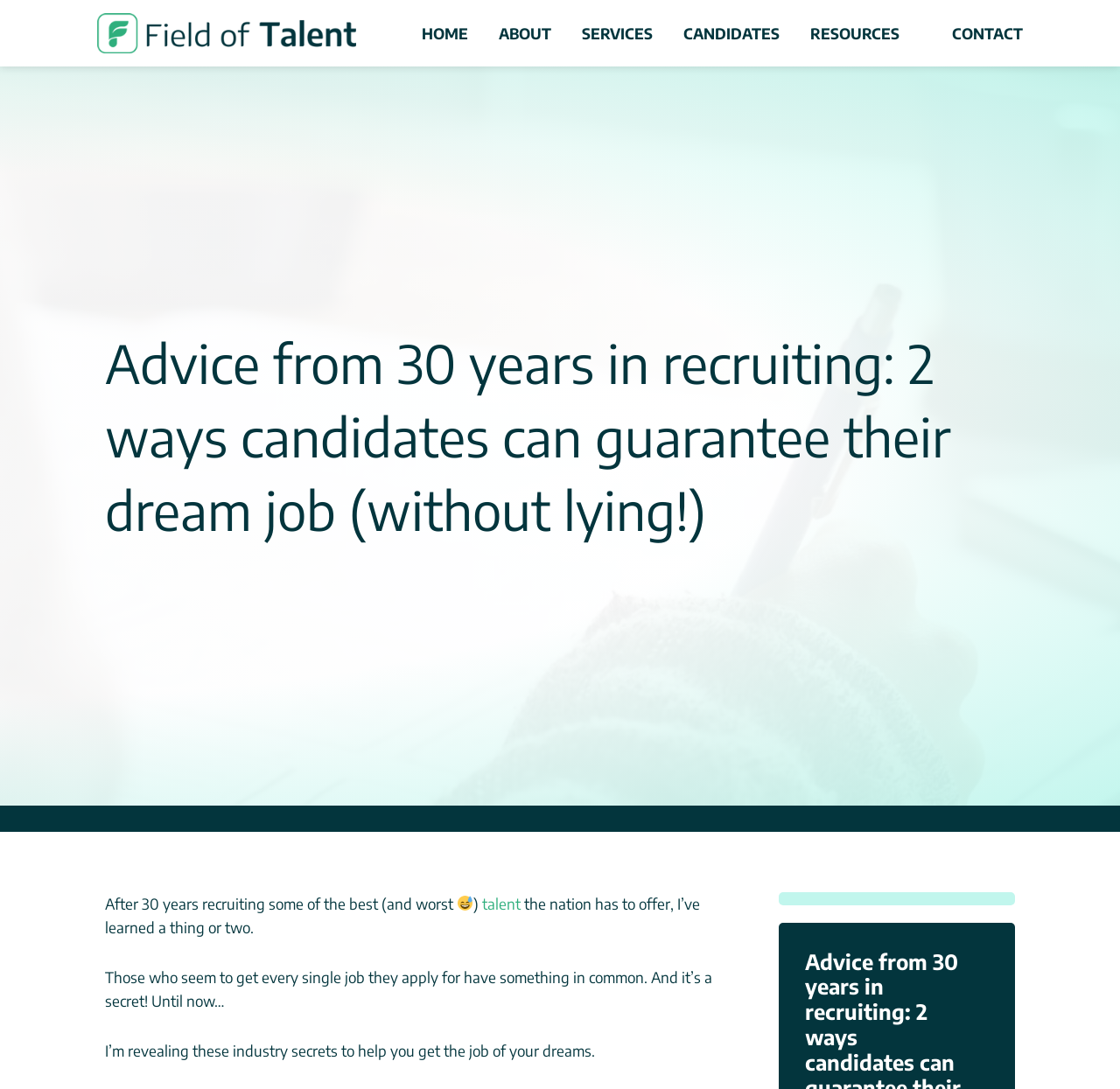What is the author's tone in the text? Using the information from the screenshot, answer with a single word or phrase.

Humorous